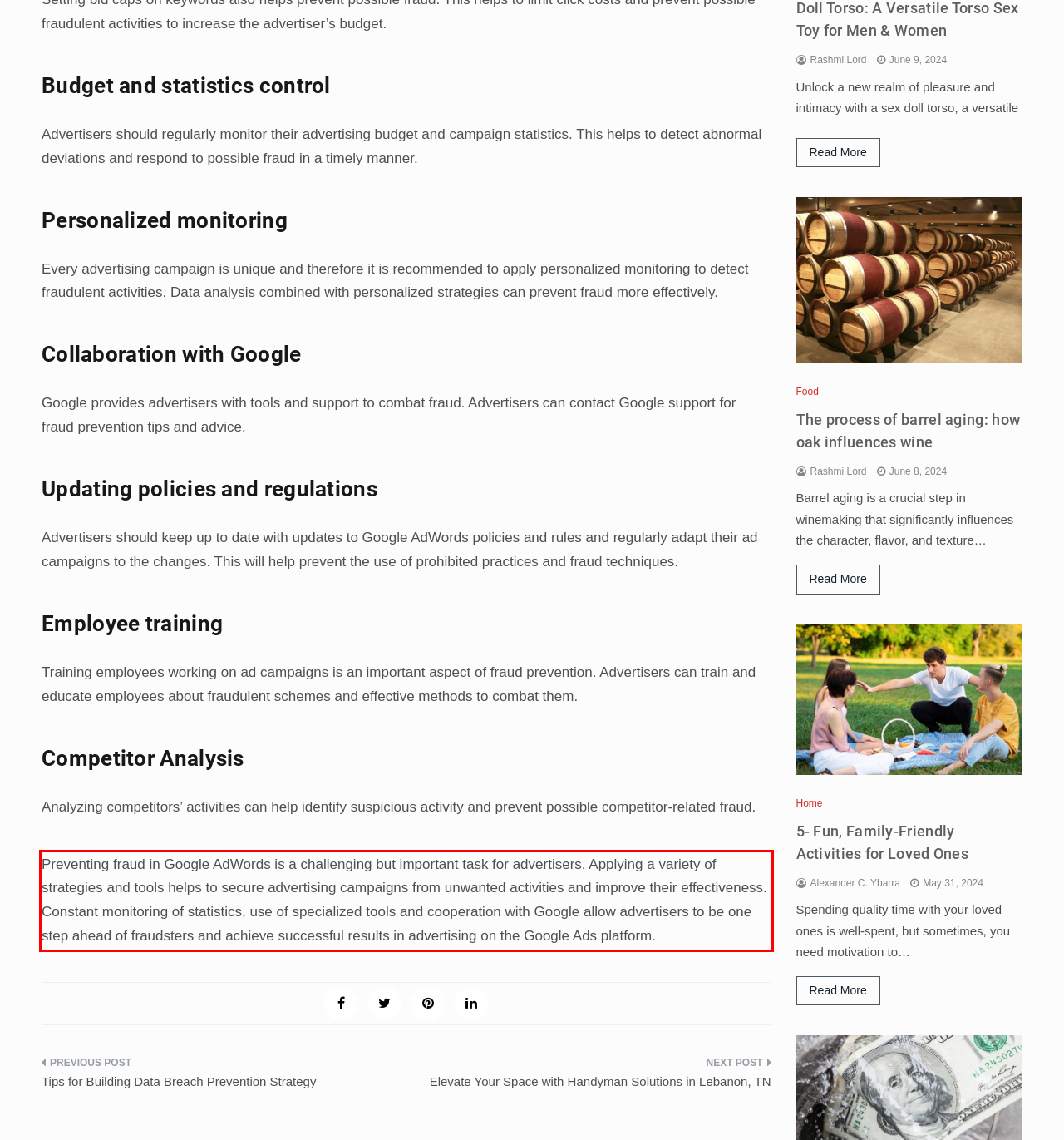Within the screenshot of a webpage, identify the red bounding box and perform OCR to capture the text content it contains.

Preventing fraud in Google AdWords is a challenging but important task for advertisers. Applying a variety of strategies and tools helps to secure advertising campaigns from unwanted activities and improve their effectiveness. Constant monitoring of statistics, use of specialized tools and cooperation with Google allow advertisers to be one step ahead of fraudsters and achieve successful results in advertising on the Google Ads platform.